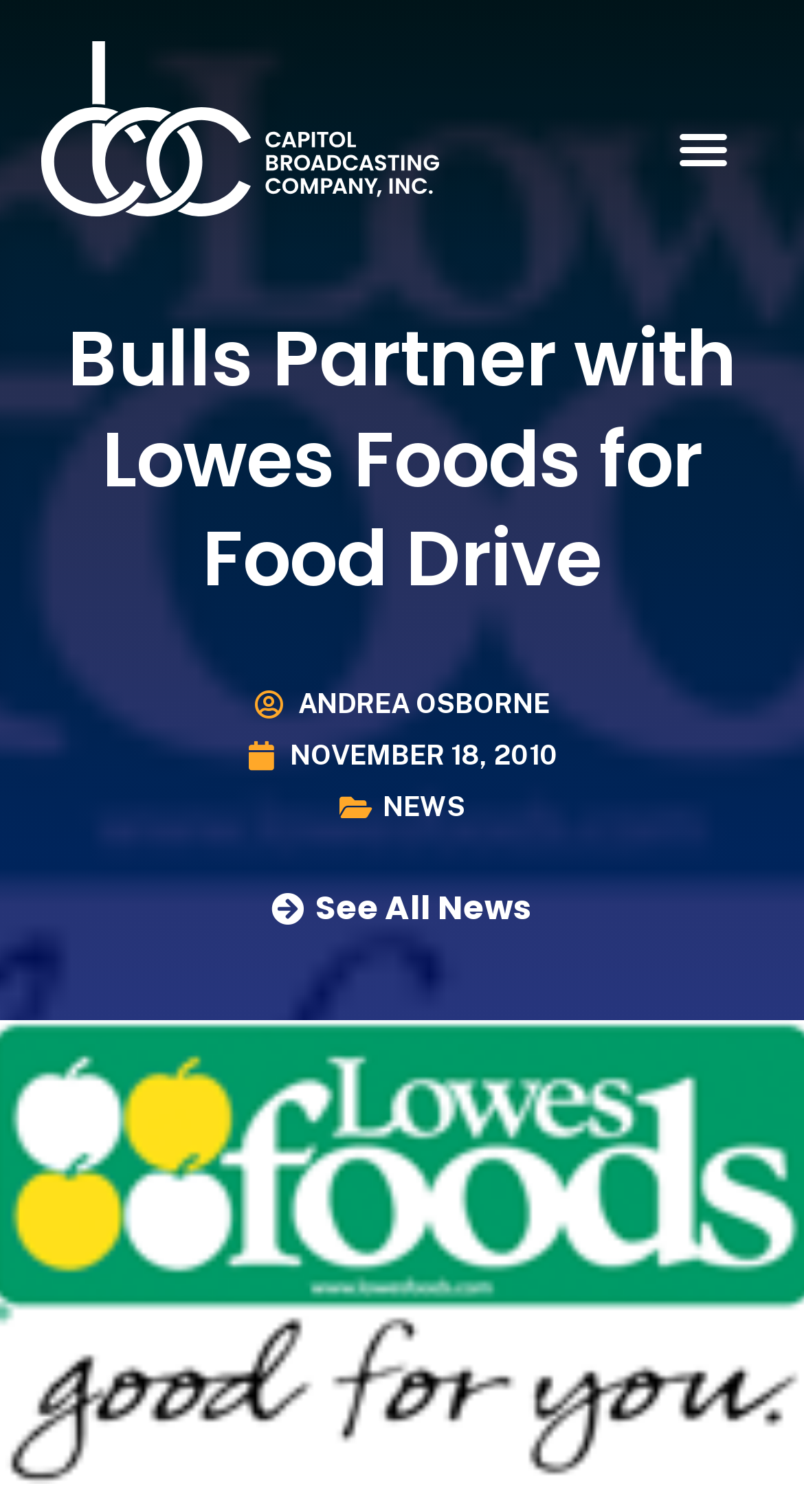Using the provided description News, find the bounding box coordinates for the UI element. Provide the coordinates in (top-left x, top-left y, bottom-right x, bottom-right y) format, ensuring all values are between 0 and 1.

[0.476, 0.524, 0.578, 0.544]